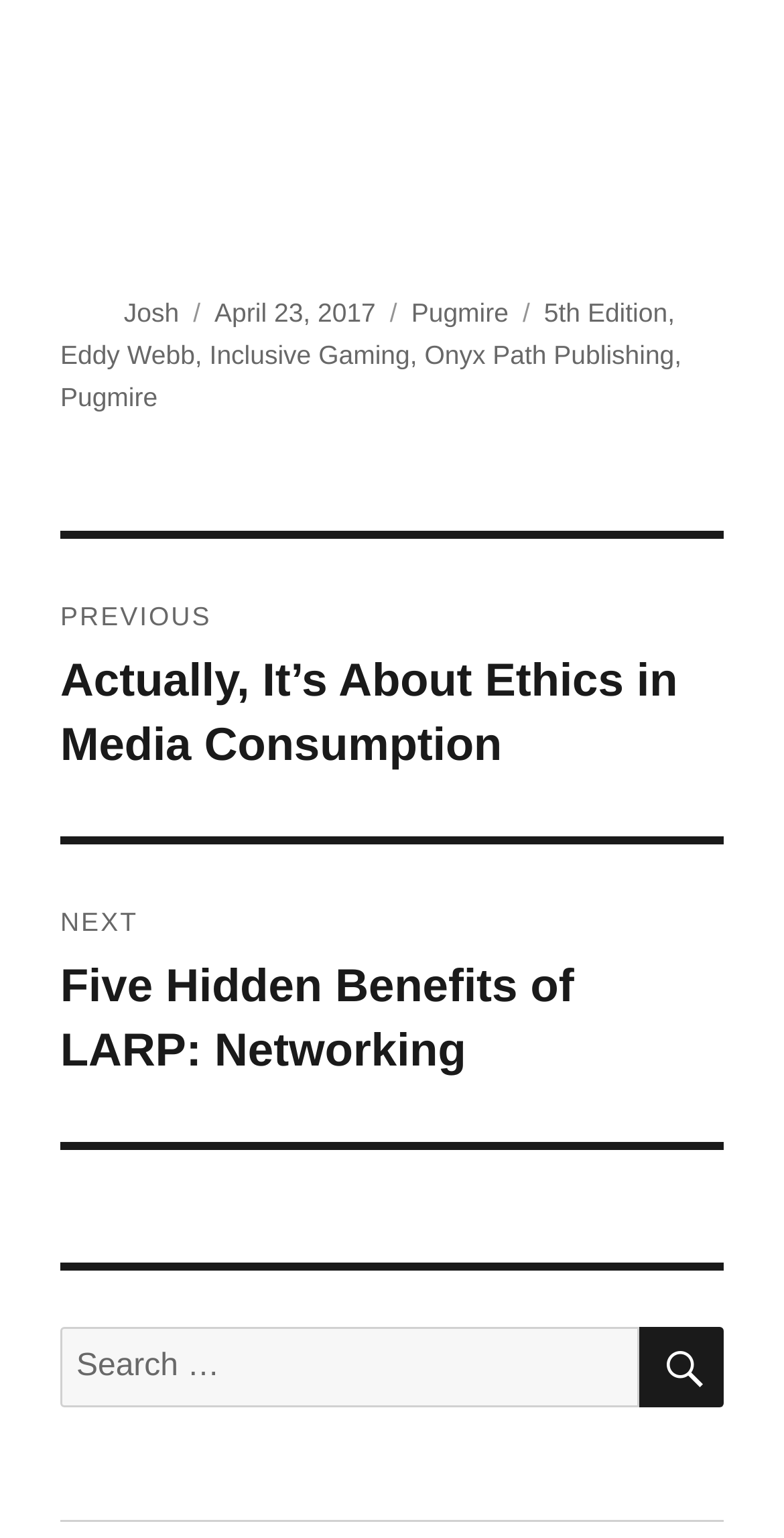Identify the bounding box of the UI element that matches this description: "Josh".

[0.158, 0.194, 0.228, 0.213]